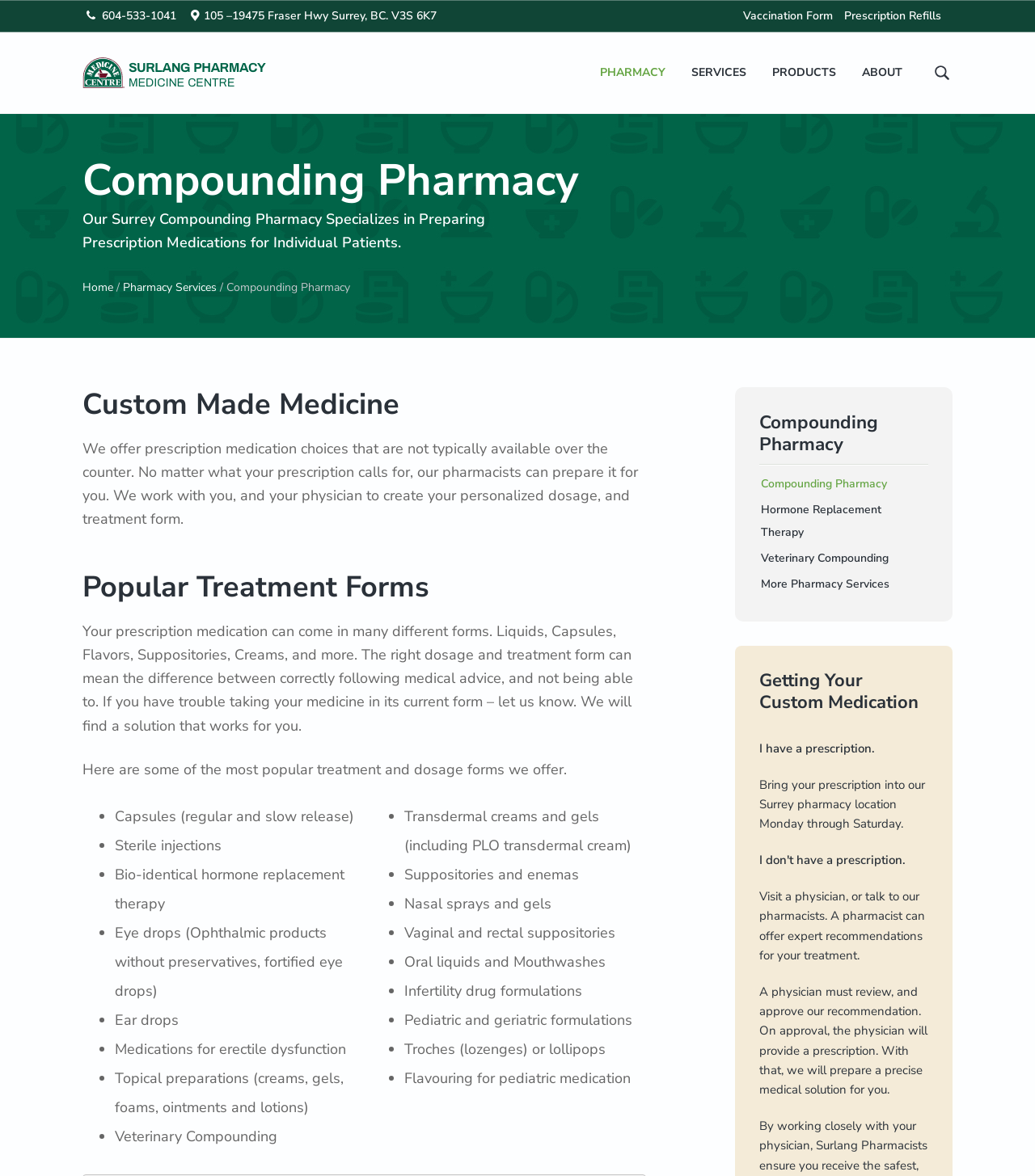Answer the question below in one word or phrase:
What services does the pharmacy offer?

Compounding Pharmacy